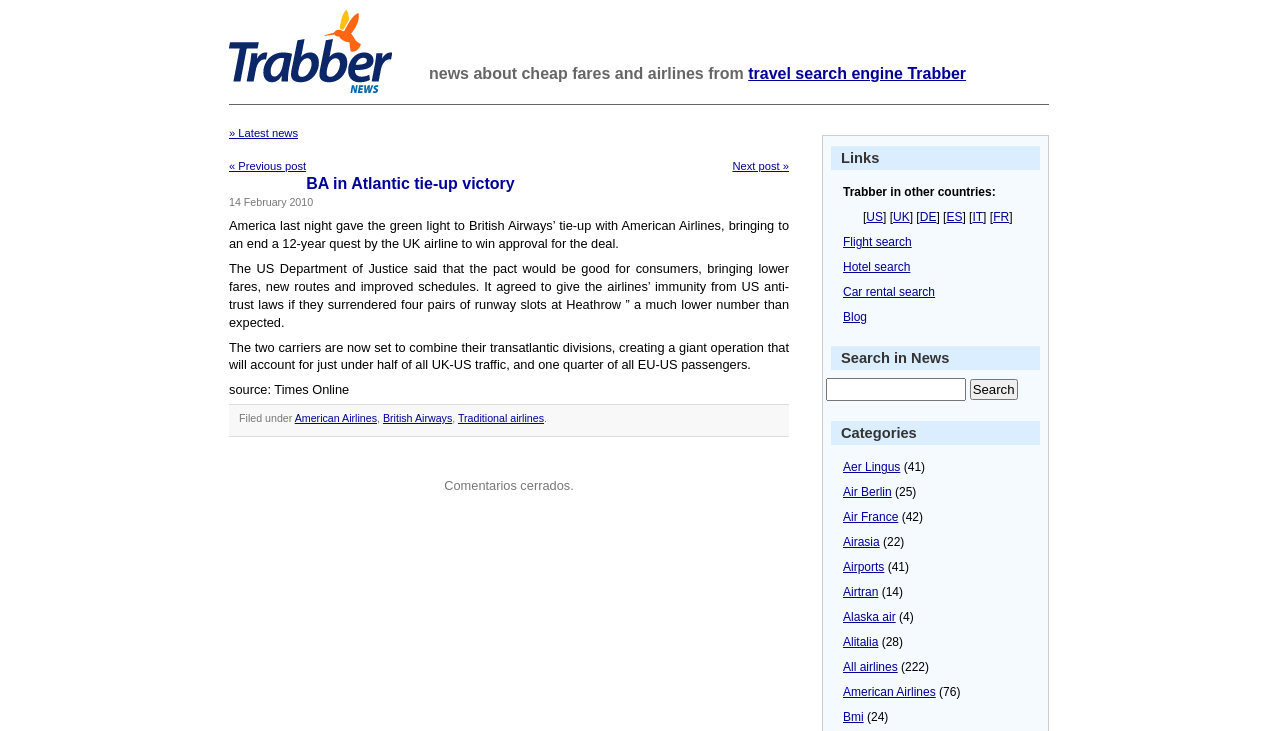What categories are available for searching in the news section?
Please interpret the details in the image and answer the question thoroughly.

The categories available for searching in the news section include airlines such as Aer Lingus, Air Berlin, Air France, and airports, as indicated by the links and StaticText elements under the heading 'Categories'.